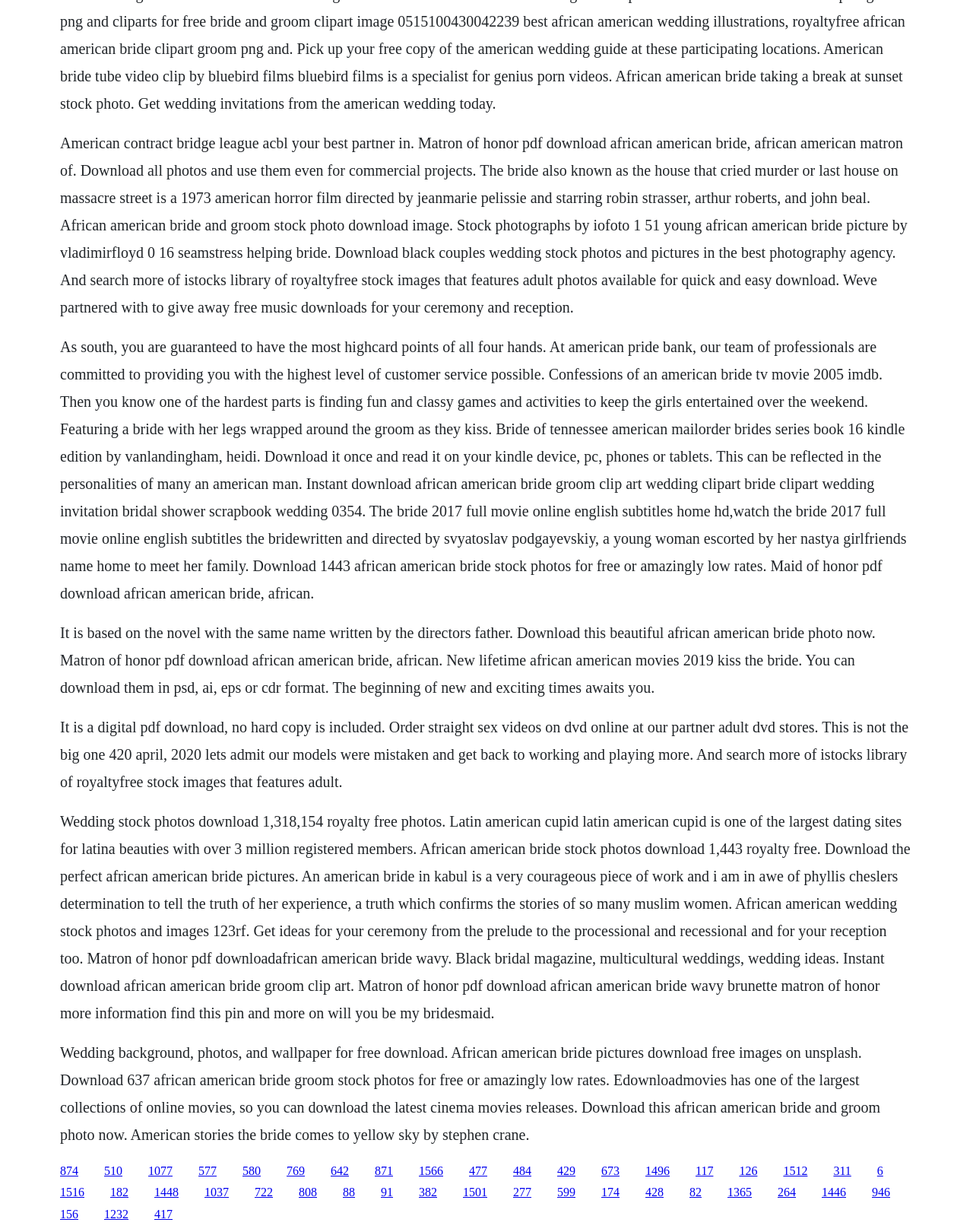Locate the bounding box coordinates for the element described below: "1566". The coordinates must be four float values between 0 and 1, formatted as [left, top, right, bottom].

[0.43, 0.945, 0.455, 0.955]